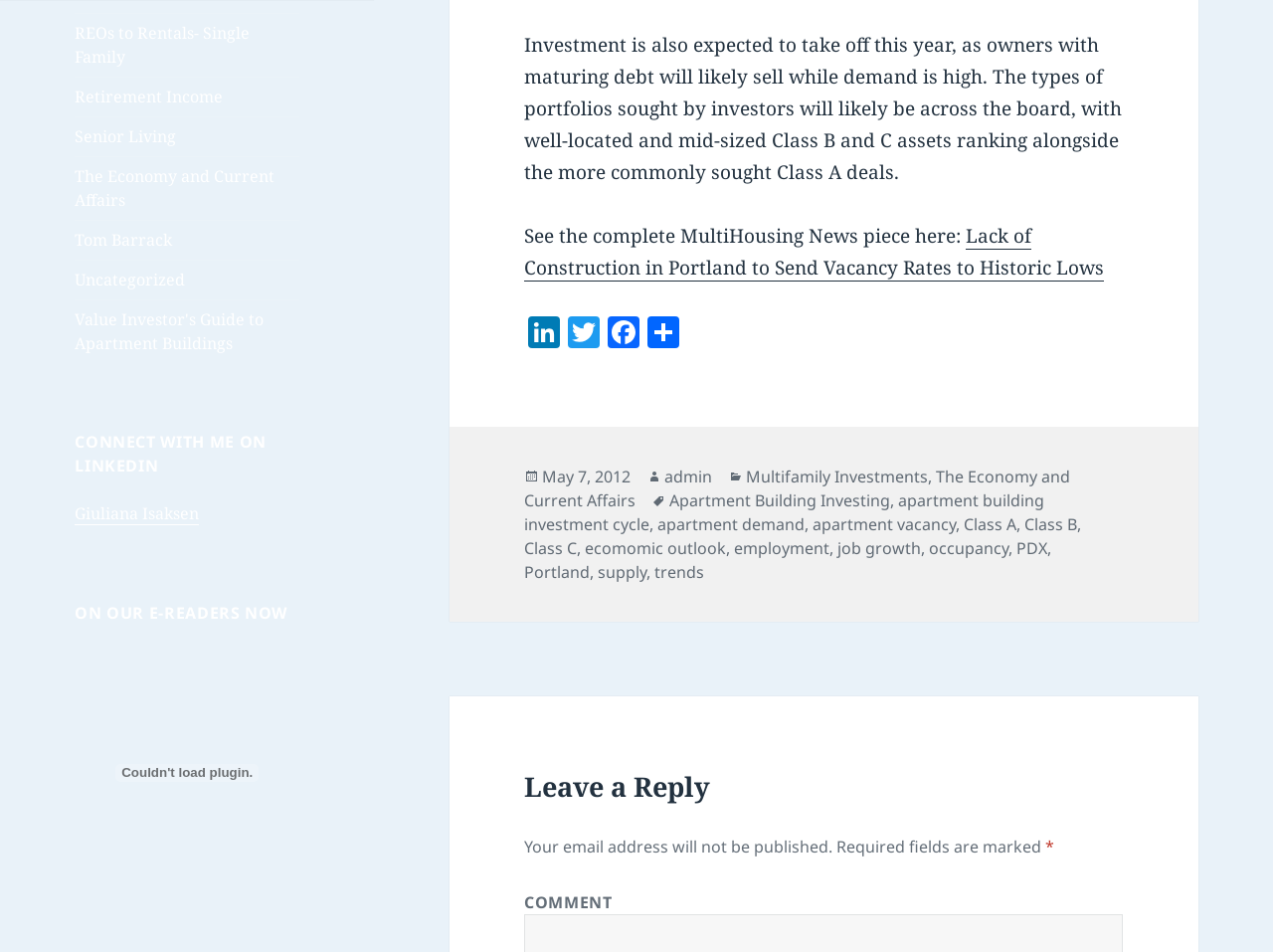Give a concise answer using only one word or phrase for this question:
What is the author of the article?

admin